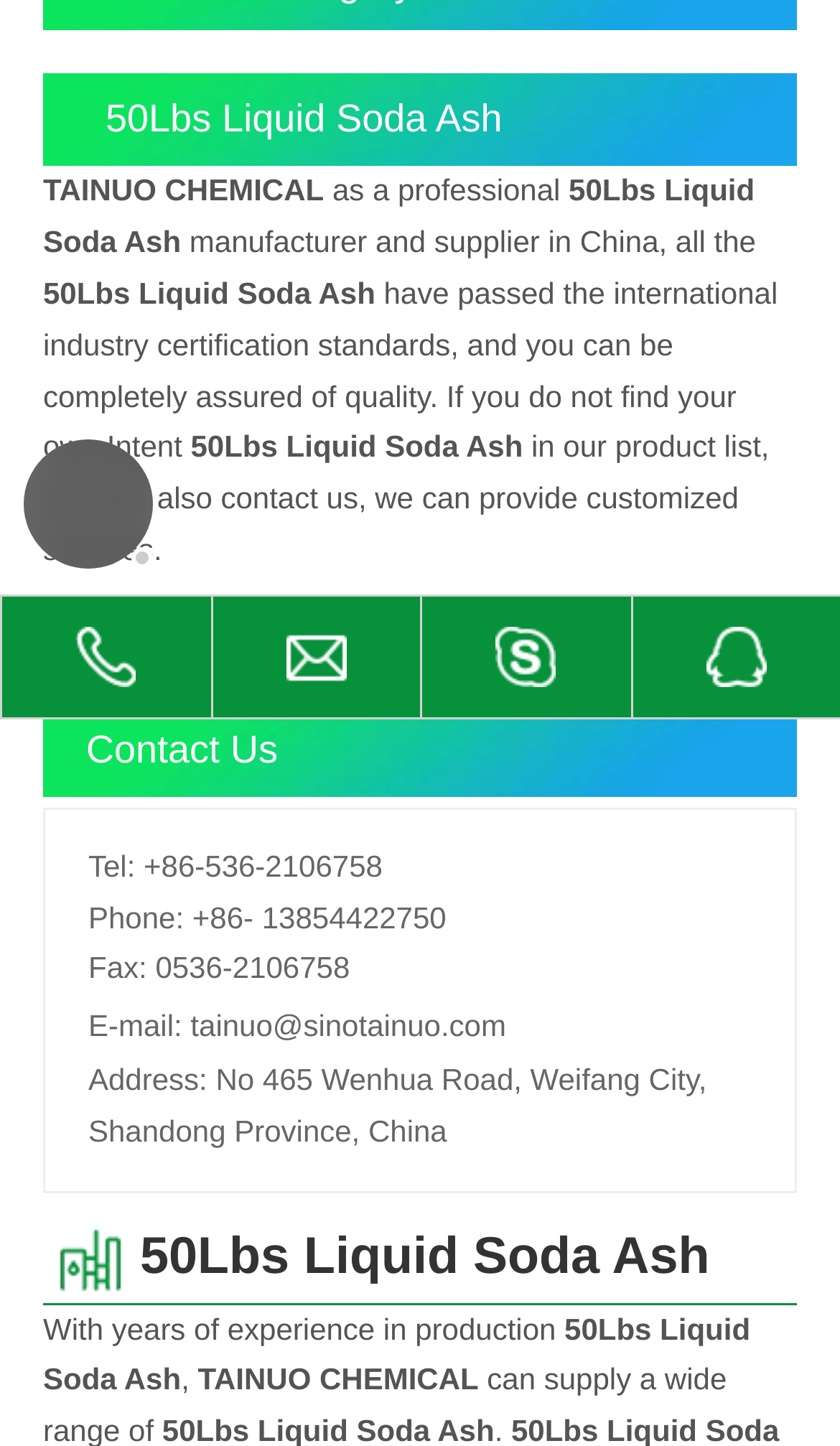Find the bounding box coordinates of the UI element according to this description: "Tel".

[0.003, 0.413, 0.25, 0.496]